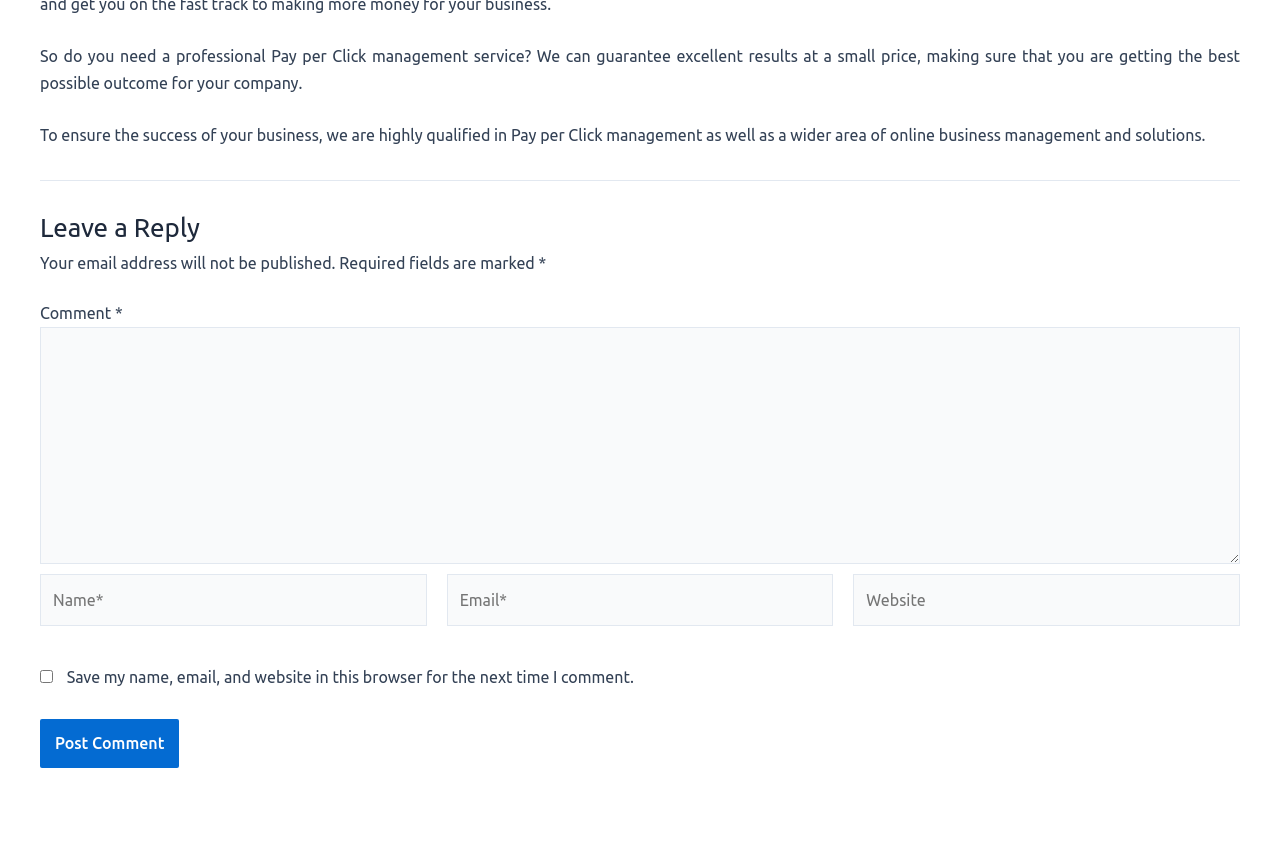What is required to leave a reply?
Please utilize the information in the image to give a detailed response to the question.

To leave a reply, three fields are required: Name, Email, and Comment. These fields are marked with an asterisk (*) and are necessary to submit a comment.